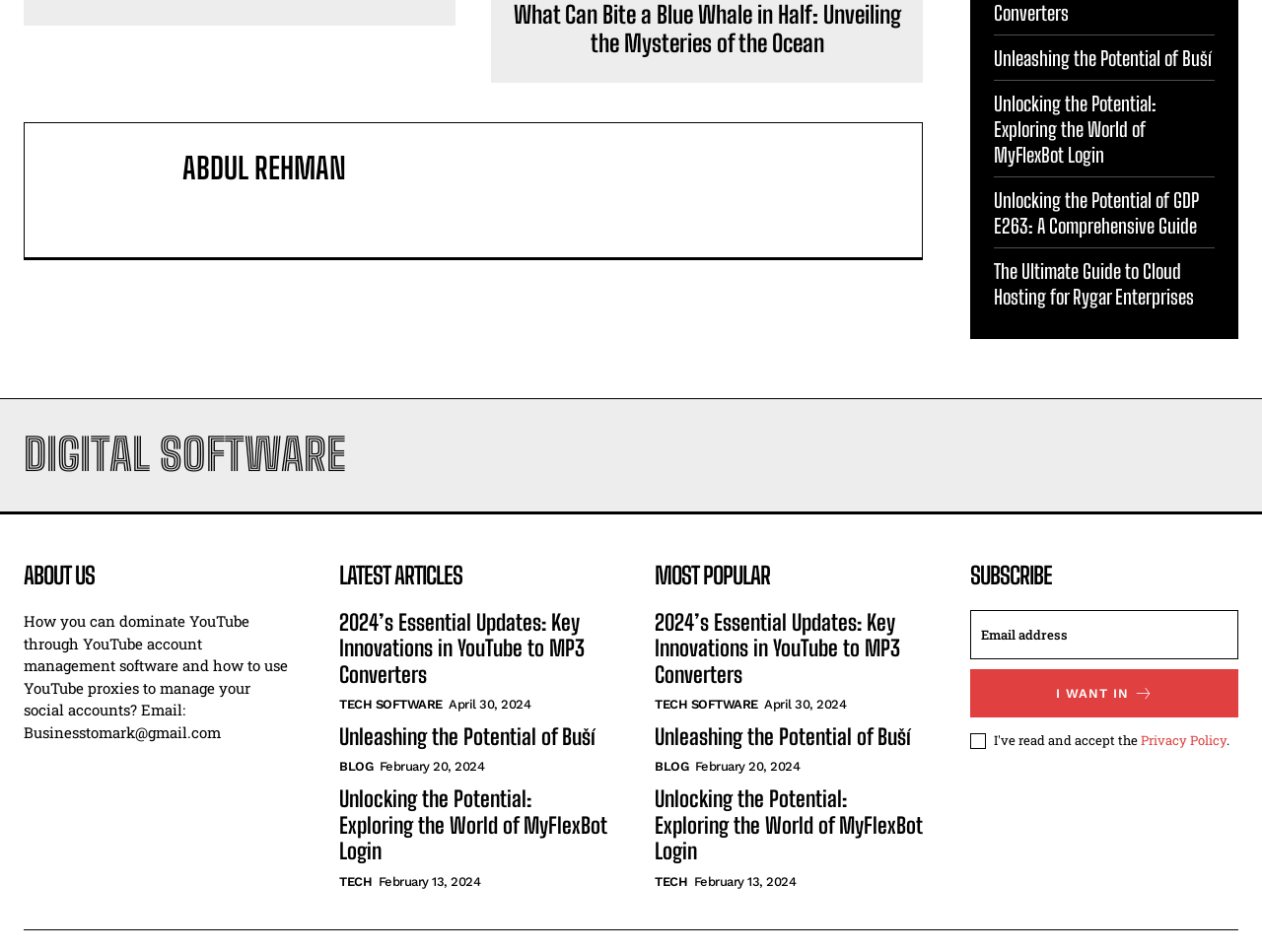Find the bounding box coordinates for the area that must be clicked to perform this action: "Click the link to read about what can bite a blue whale in half".

[0.405, 0.001, 0.716, 0.061]